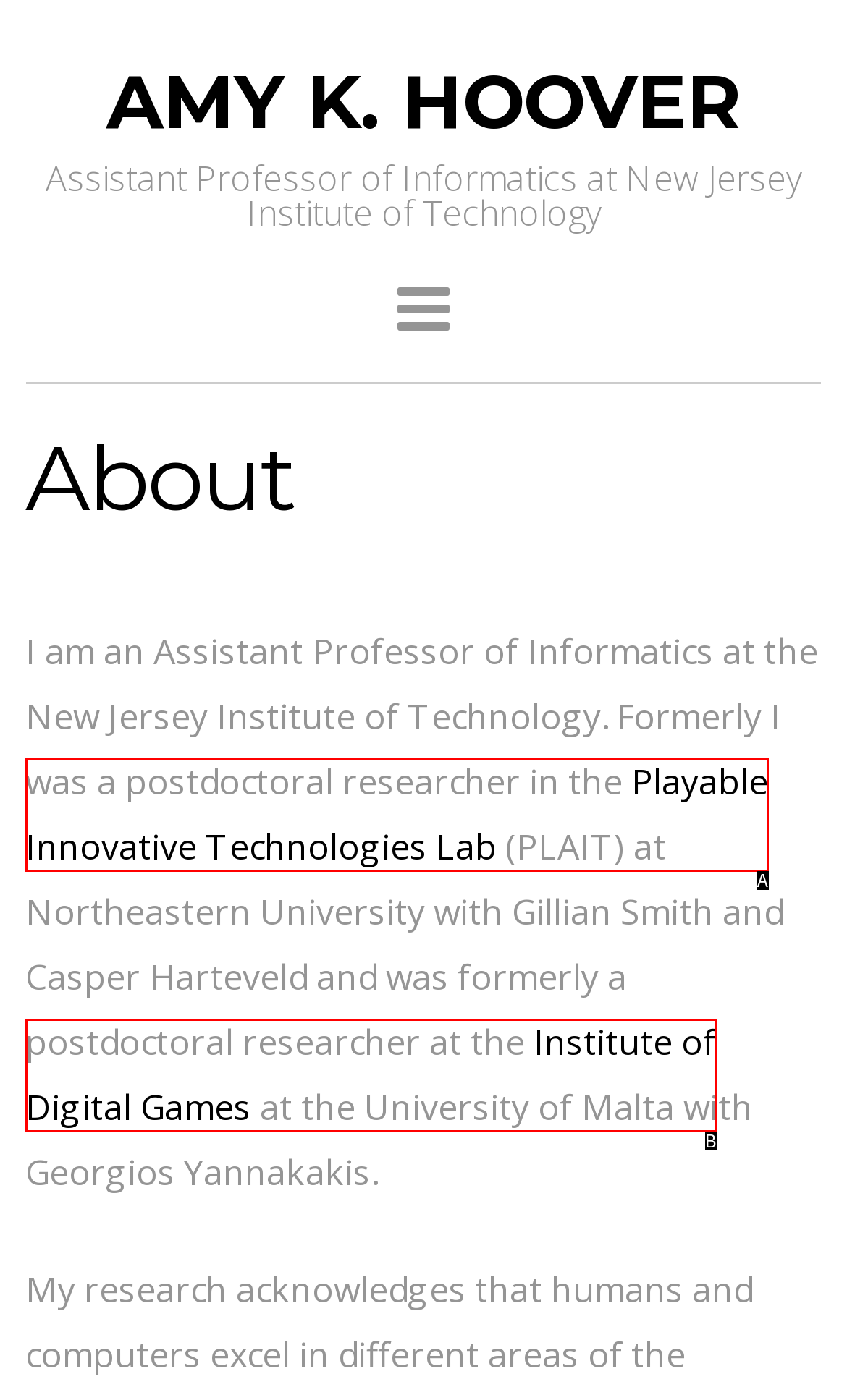Determine which UI element matches this description: Playable Innovative Technologies Lab
Reply with the appropriate option's letter.

A